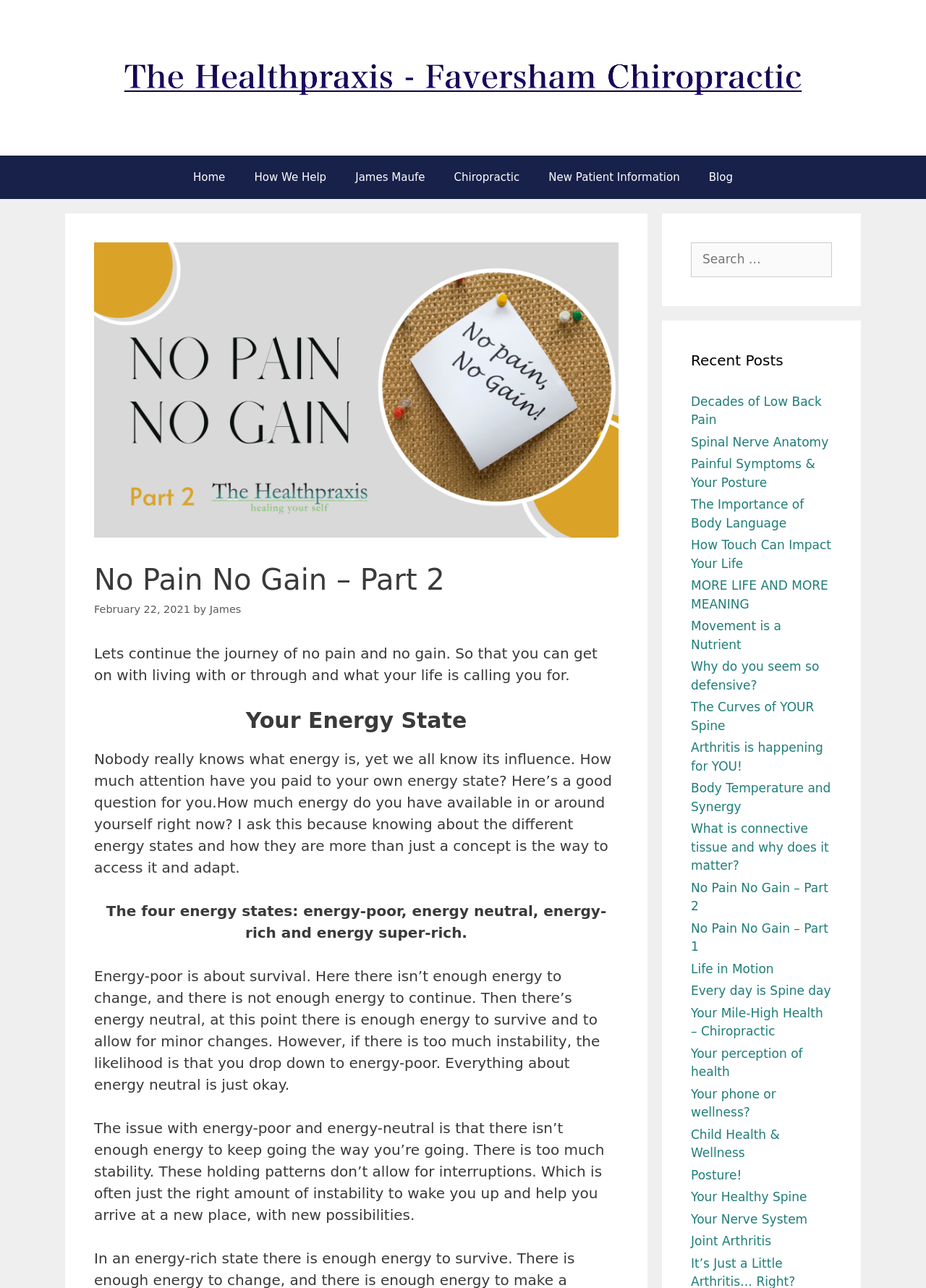Could you locate the bounding box coordinates for the section that should be clicked to accomplish this task: "Search for something".

[0.746, 0.188, 0.898, 0.215]